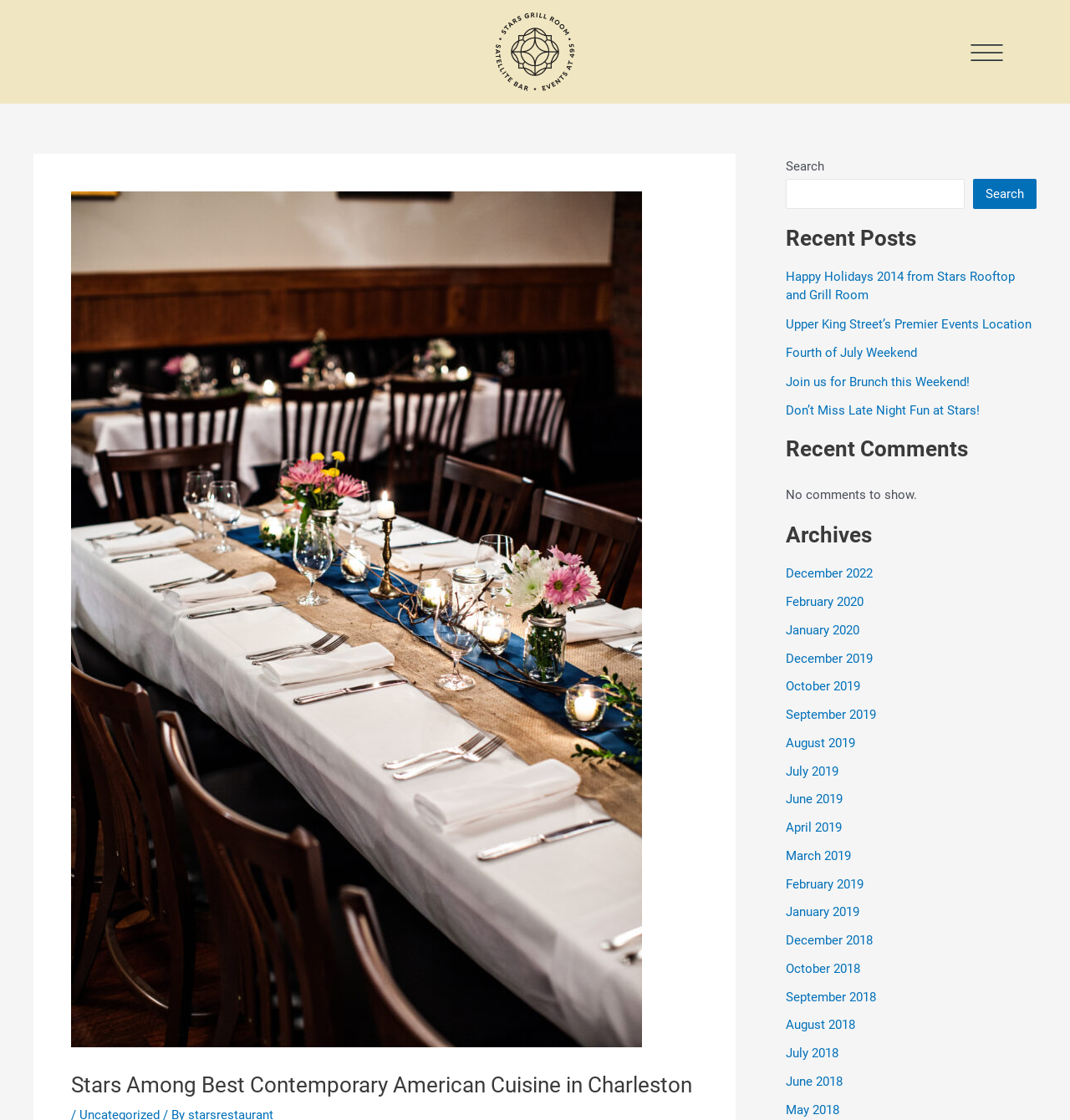Using the given element description, provide the bounding box coordinates (top-left x, top-left y, bottom-right x, bottom-right y) for the corresponding UI element in the screenshot: alt="Stars Grill Room"

[0.422, 0.007, 0.578, 0.085]